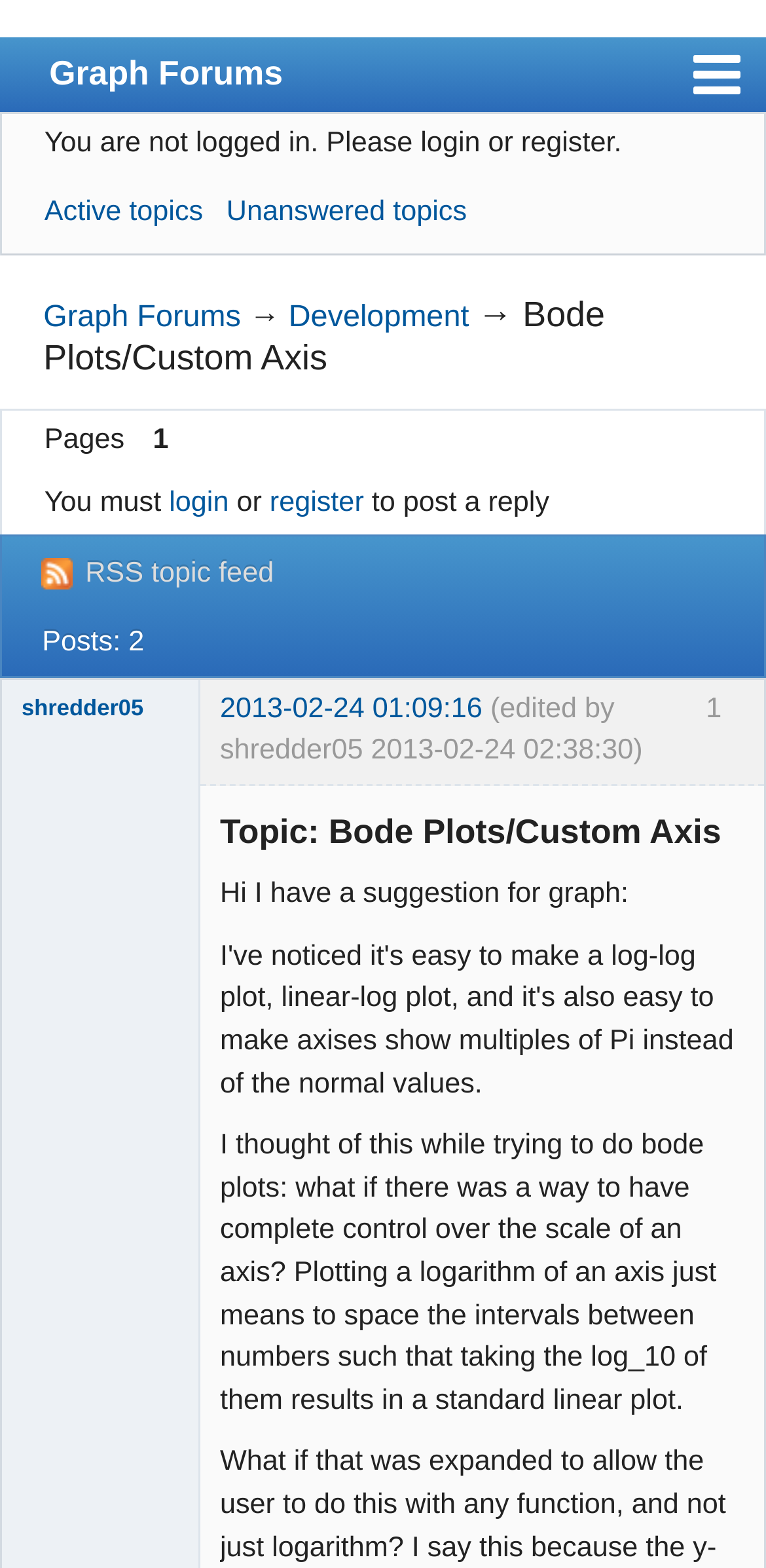Highlight the bounding box of the UI element that corresponds to this description: "Rules".

[0.003, 0.215, 0.296, 0.261]